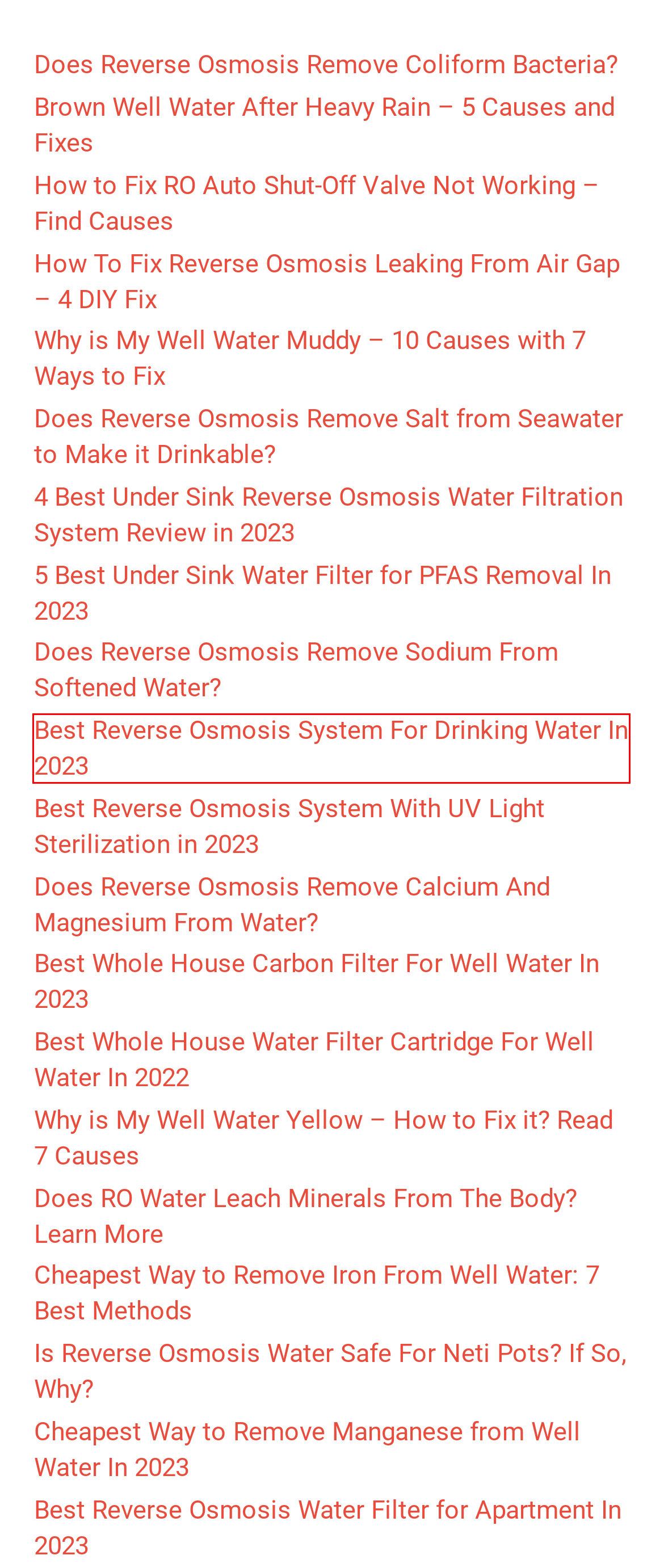Using the screenshot of a webpage with a red bounding box, pick the webpage description that most accurately represents the new webpage after the element inside the red box is clicked. Here are the candidates:
A. Best Reverse Osmosis System For Drinking Water In 2023
B. Does Reverse Osmosis Remove Coliform Bacteria? » Best Filters Life
C. Best Whole House Carbon Filter For Well Water In 2023
D. How To Fix RO Auto Shut-Off Valve Not Working - Find Causes
E. Is Reverse Osmosis Water Safe For Neti Pots? If So, Why? [don't Use Tap Water]
F. Best Whole House Water Filter Cartridge For Well Water In 2022
G. How To Fix Reverse Osmosis Leaking From Air Gap - 4 DIY Fix
H. Cheapest Way To Remove Iron From Well Water: 7 Best Methods

A